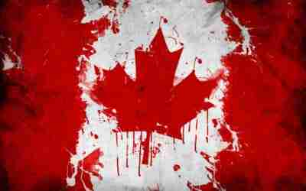Please reply to the following question using a single word or phrase: 
What is the background of the image?

Distressed white